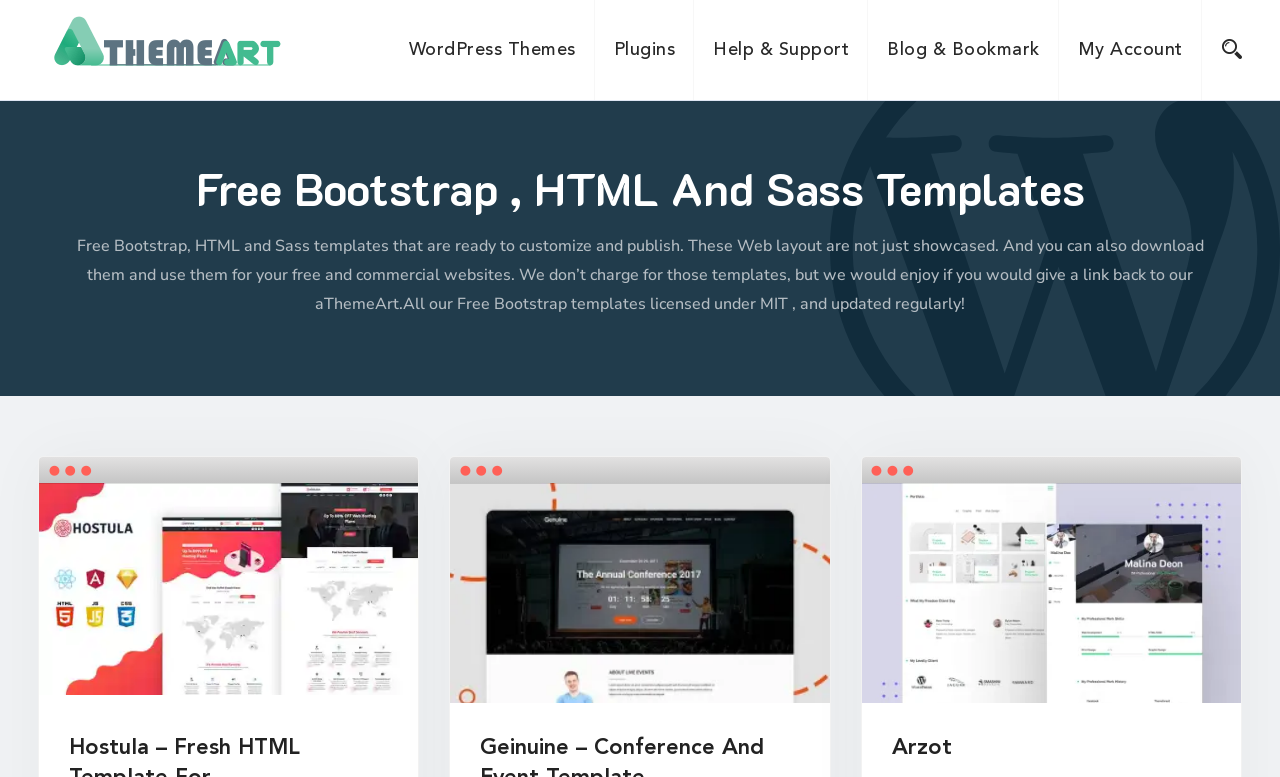Provide a one-word or short-phrase answer to the question:
What is the name of the first template showcased on the webpage?

Hostula